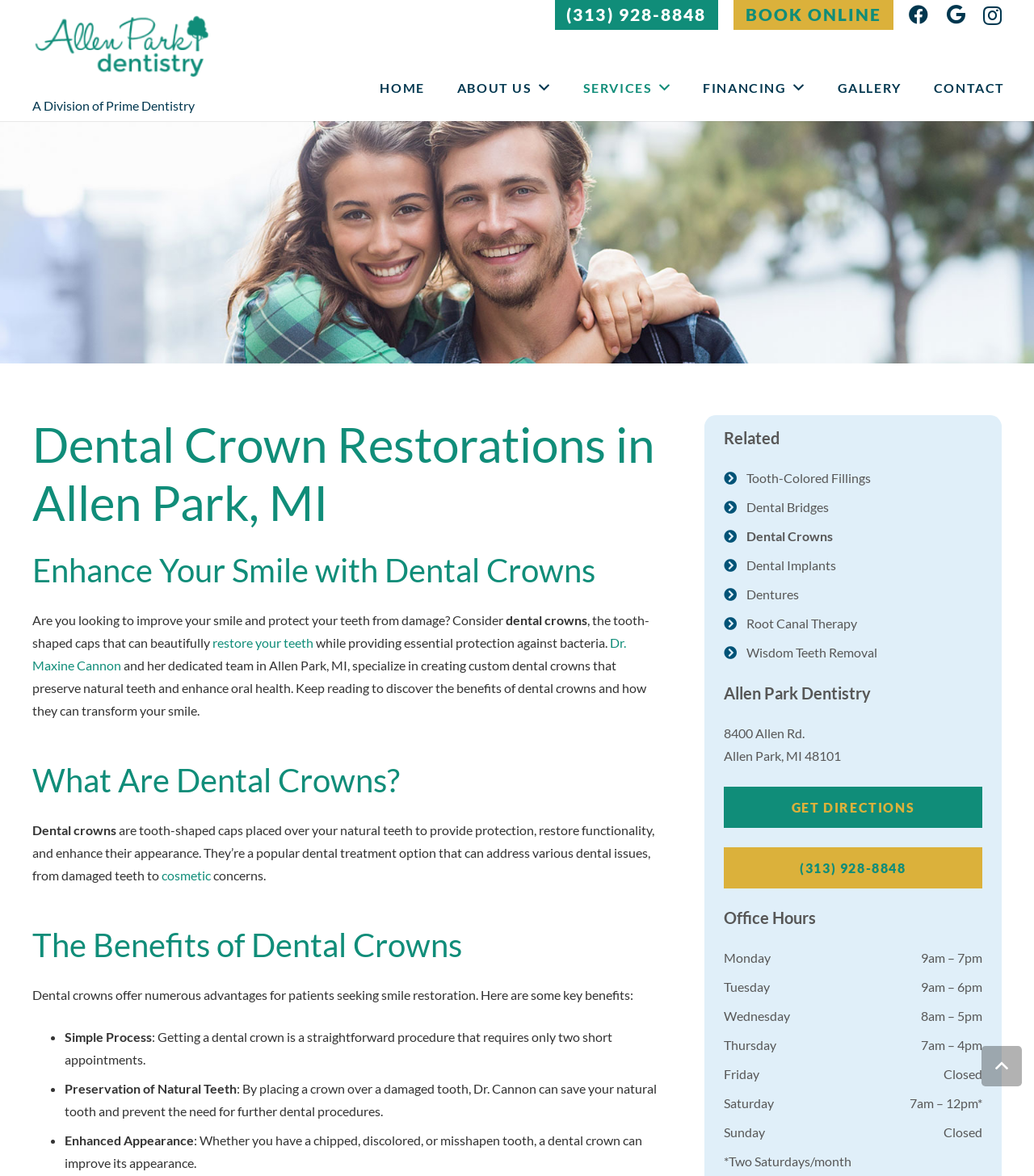Please reply with a single word or brief phrase to the question: 
What is the phone number to book an appointment?

(313) 928-8848